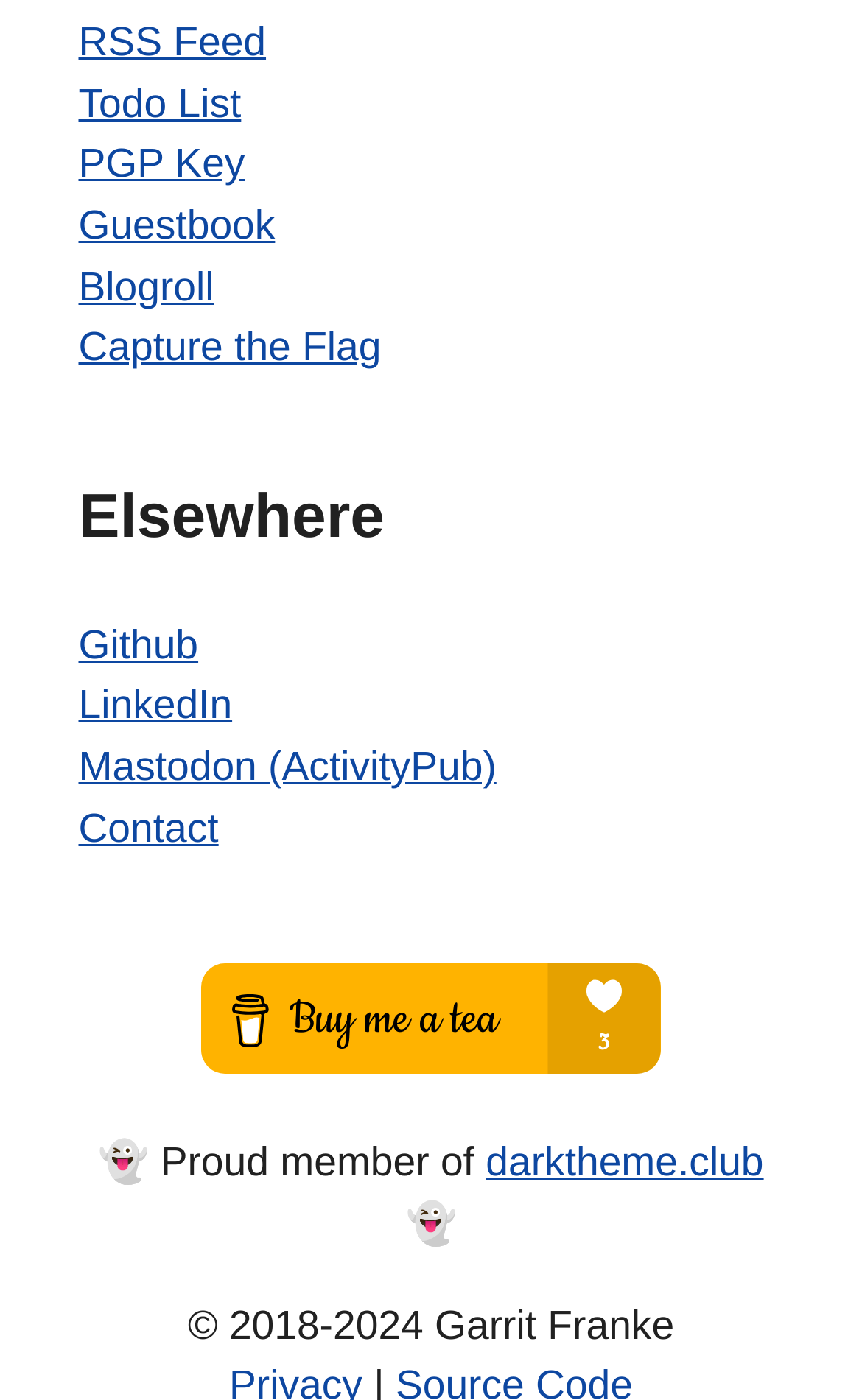What is the year range in the copyright notice? Refer to the image and provide a one-word or short phrase answer.

2018-2024